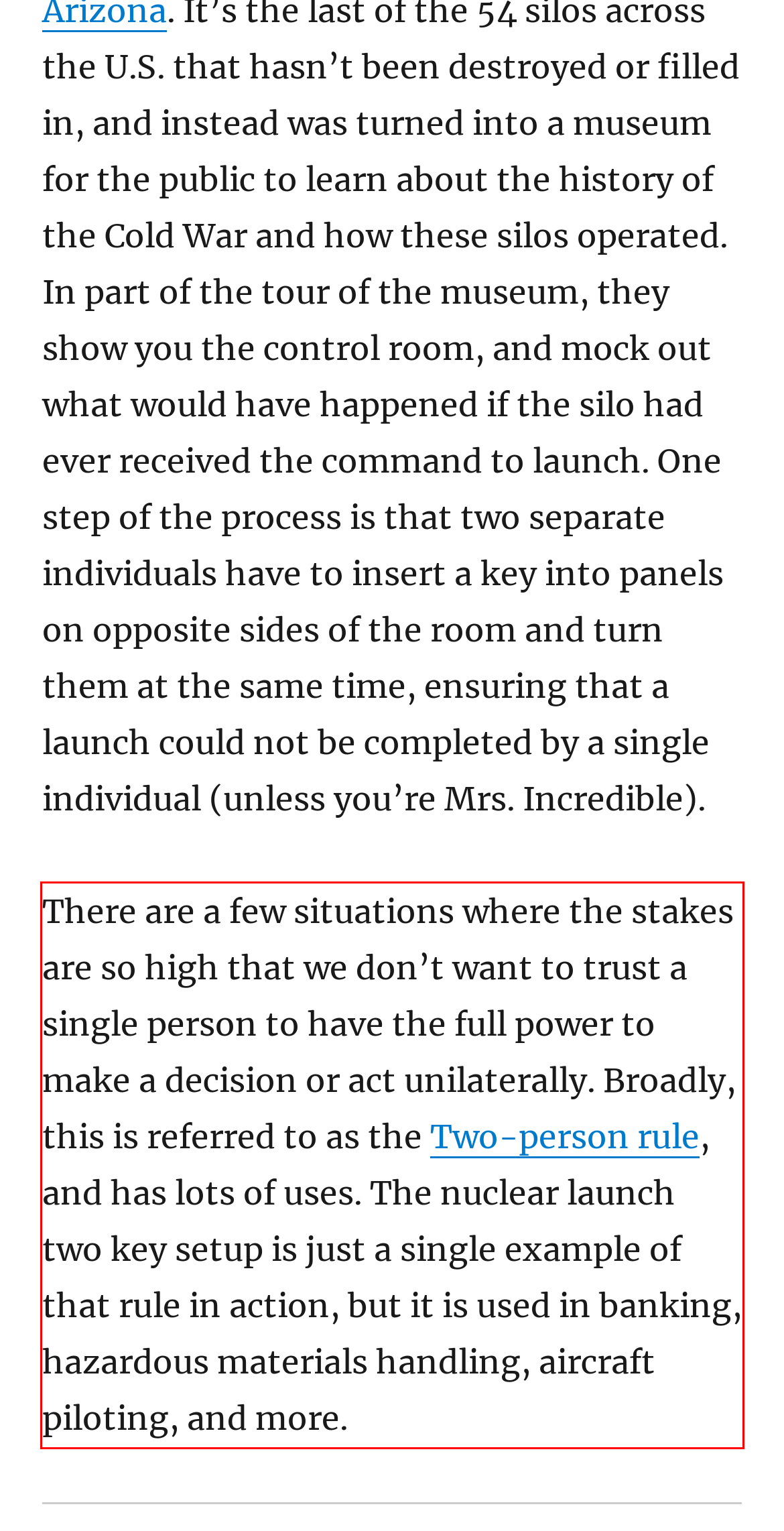Please recognize and transcribe the text located inside the red bounding box in the webpage image.

There are a few situations where the stakes are so high that we don’t want to trust a single person to have the full power to make a decision or act unilaterally. Broadly, this is referred to as the Two-person rule, and has lots of uses. The nuclear launch two key setup is just a single example of that rule in action, but it is used in banking, hazardous materials handling, aircraft piloting, and more.